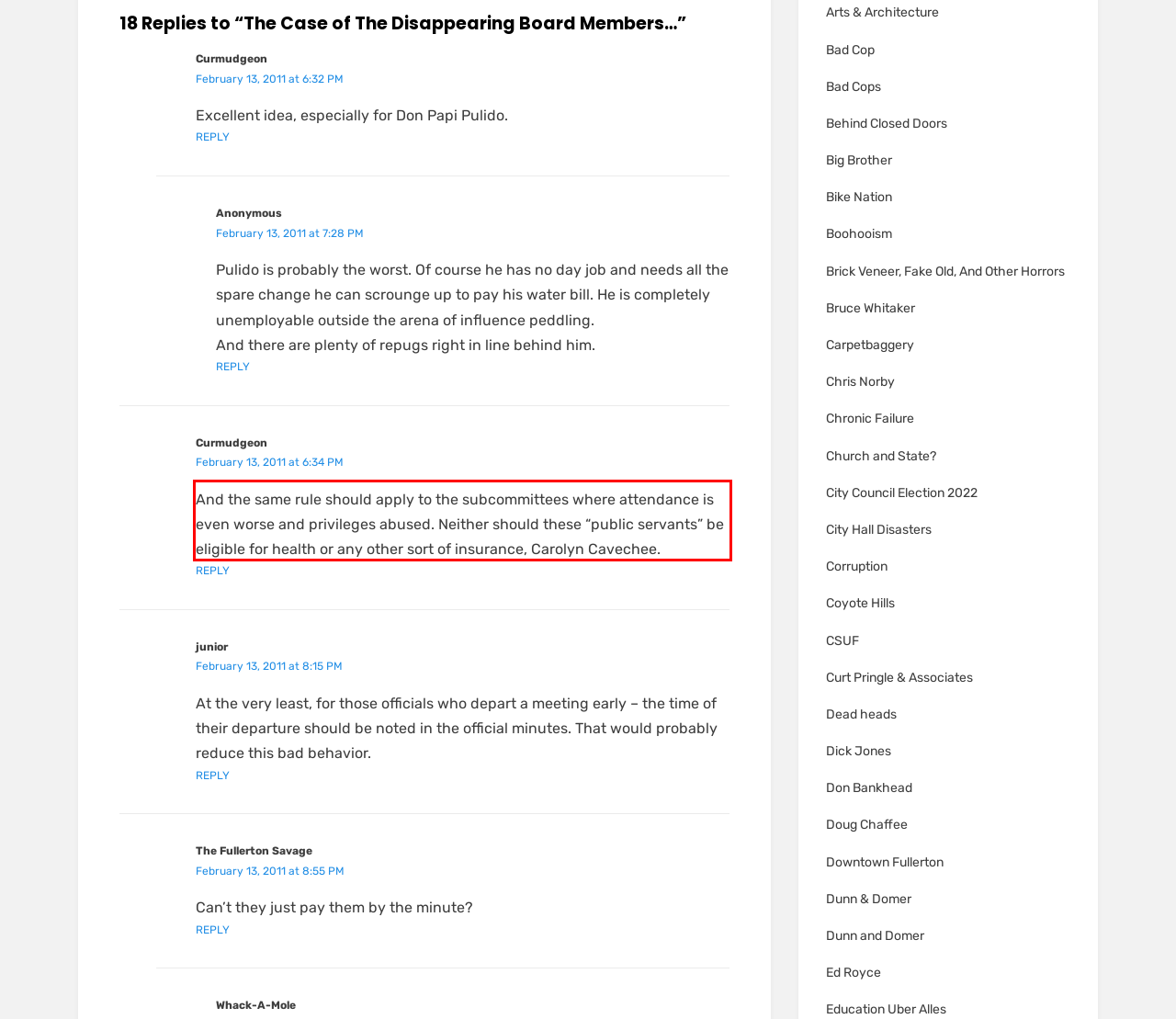You have a screenshot of a webpage where a UI element is enclosed in a red rectangle. Perform OCR to capture the text inside this red rectangle.

And the same rule should apply to the subcommittees where attendance is even worse and privileges abused. Neither should these “public servants” be eligible for health or any other sort of insurance, Carolyn Cavechee.